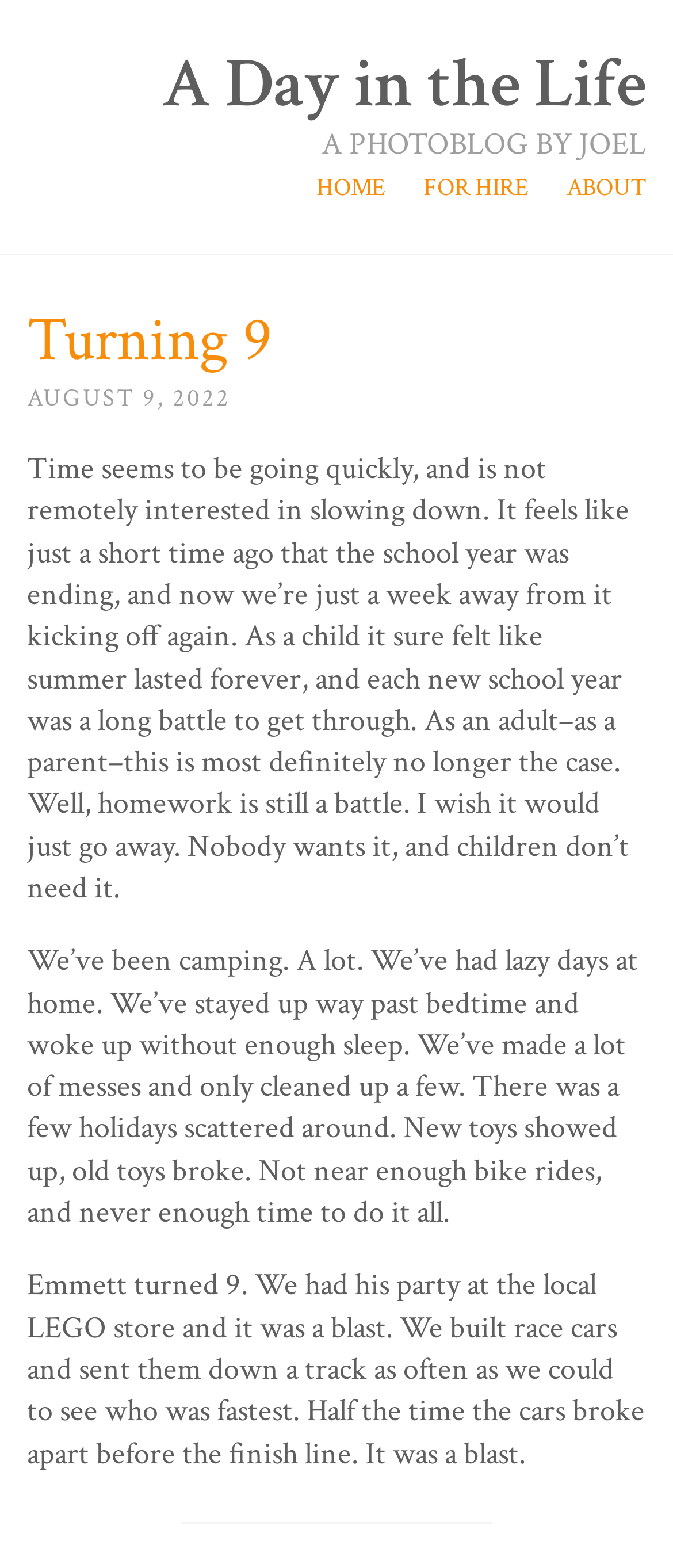Extract the main title from the webpage.

A Day in the Life